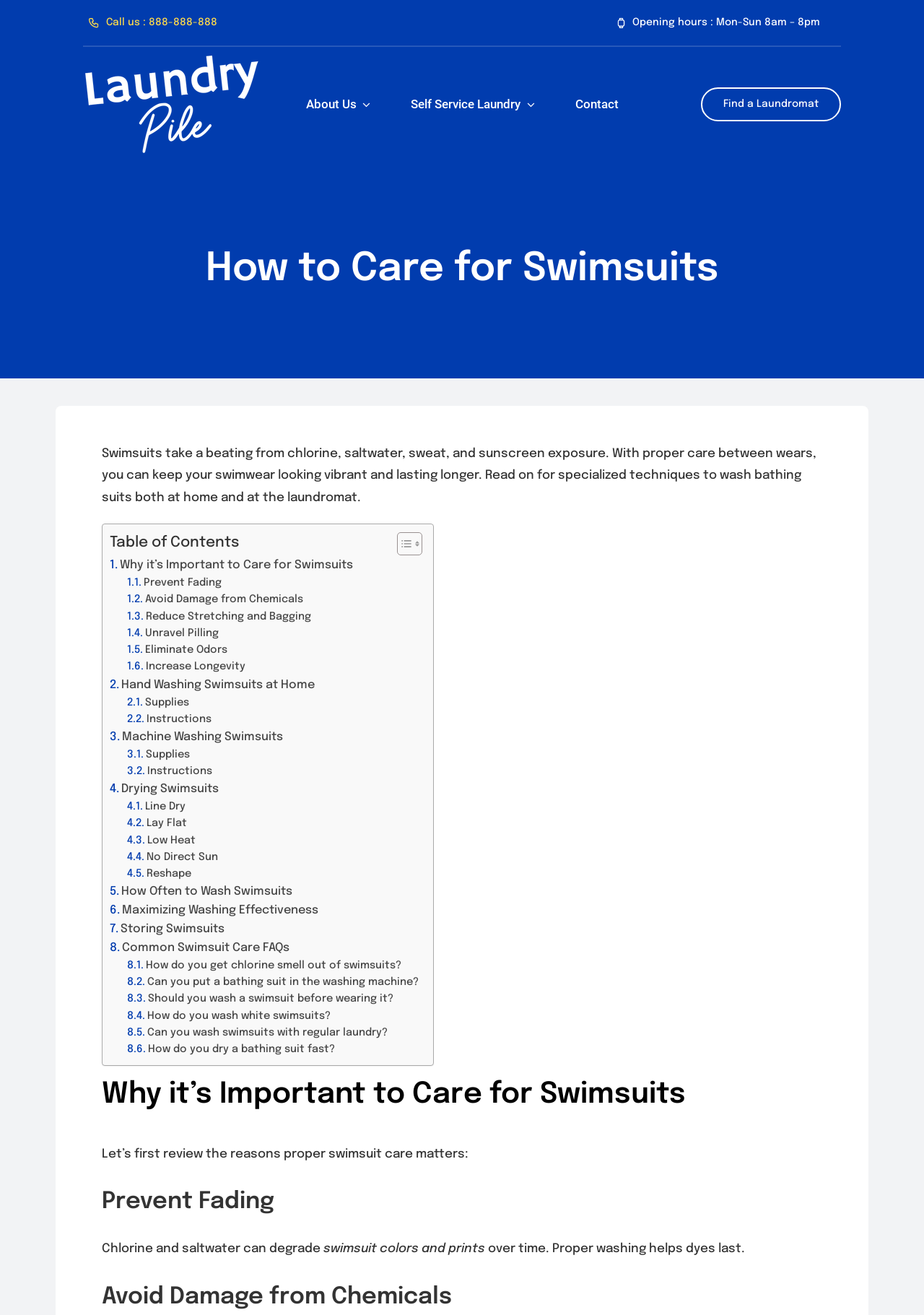Bounding box coordinates must be specified in the format (top-left x, top-left y, bottom-right x, bottom-right y). All values should be floating point numbers between 0 and 1. What are the bounding box coordinates of the UI element described as: Self Service Laundry

[0.034, 0.182, 0.14, 0.192]